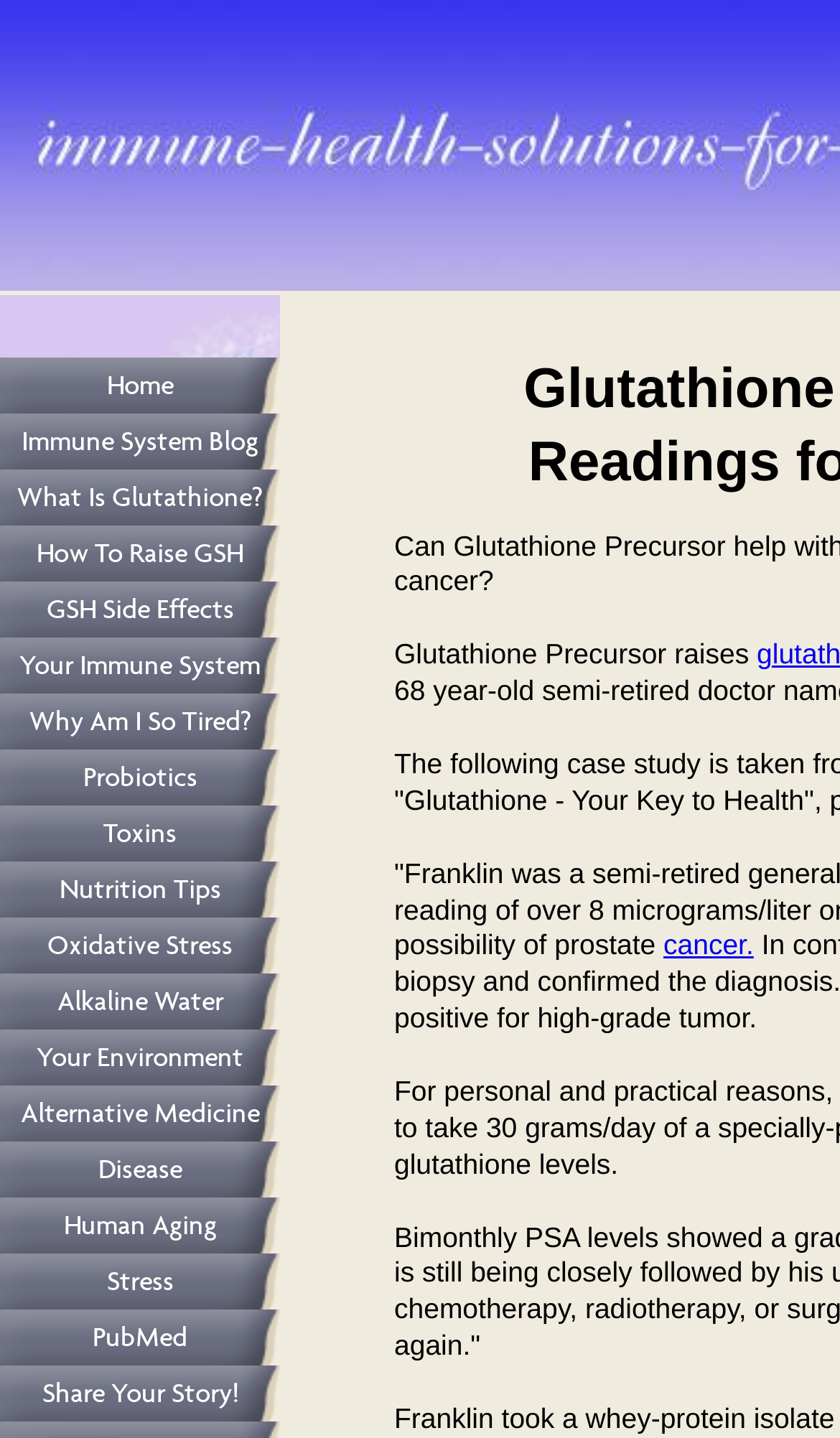Create an elaborate caption that covers all aspects of the webpage.

The webpage is about the relationship between Glutathione Precursor and prostate cancer, specifically how it can help reduce PSA readings. 

At the top left of the page, there is a vertical list of 19 links, including "Home", "Immune System Blog", "What Is Glutathione?", and others, which seem to be a navigation menu. 

In the main content area, there is a static text "Glutathione Precursor raises" located roughly in the middle of the page, horizontally. Below this text, there is a link "cancer." which is likely a continuation of the sentence. 

The overall structure of the webpage is simple, with a prominent navigation menu on the left and a brief introduction to the topic in the main content area.